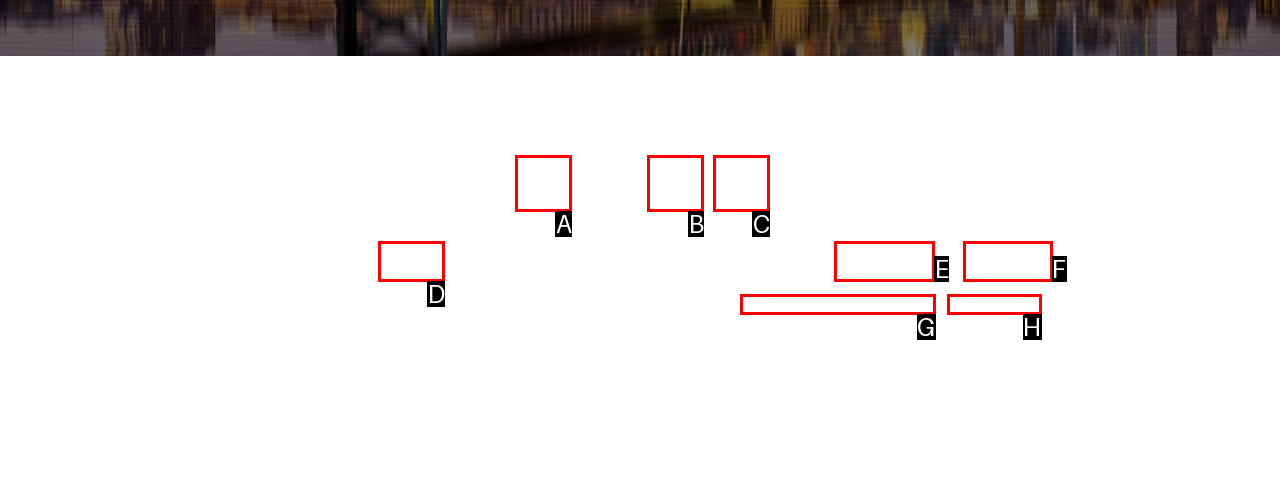Which option should be clicked to execute the task: Contact Us?
Reply with the letter of the chosen option.

F